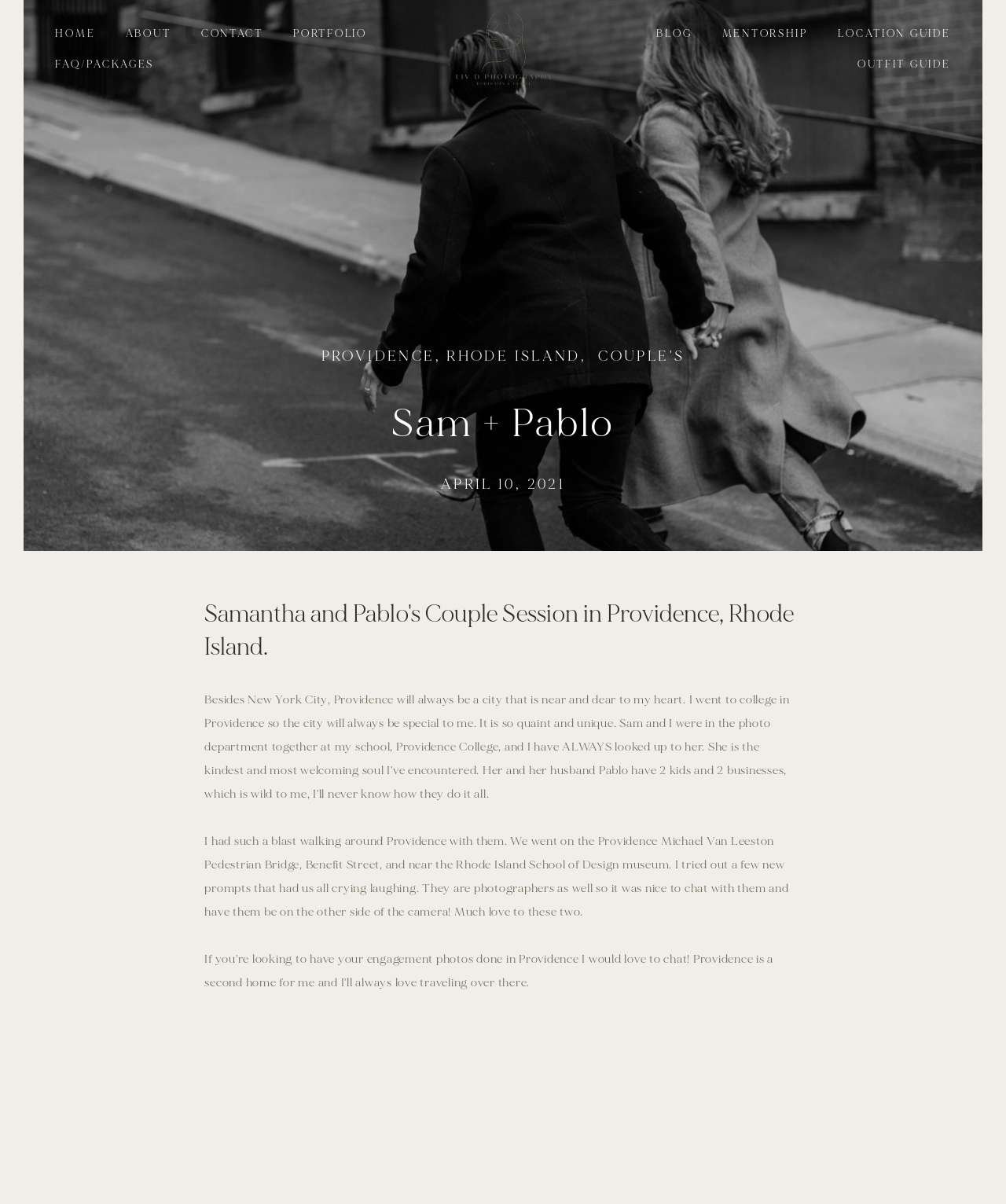Locate the bounding box coordinates of the clickable part needed for the task: "go to home page".

[0.04, 0.019, 0.11, 0.038]